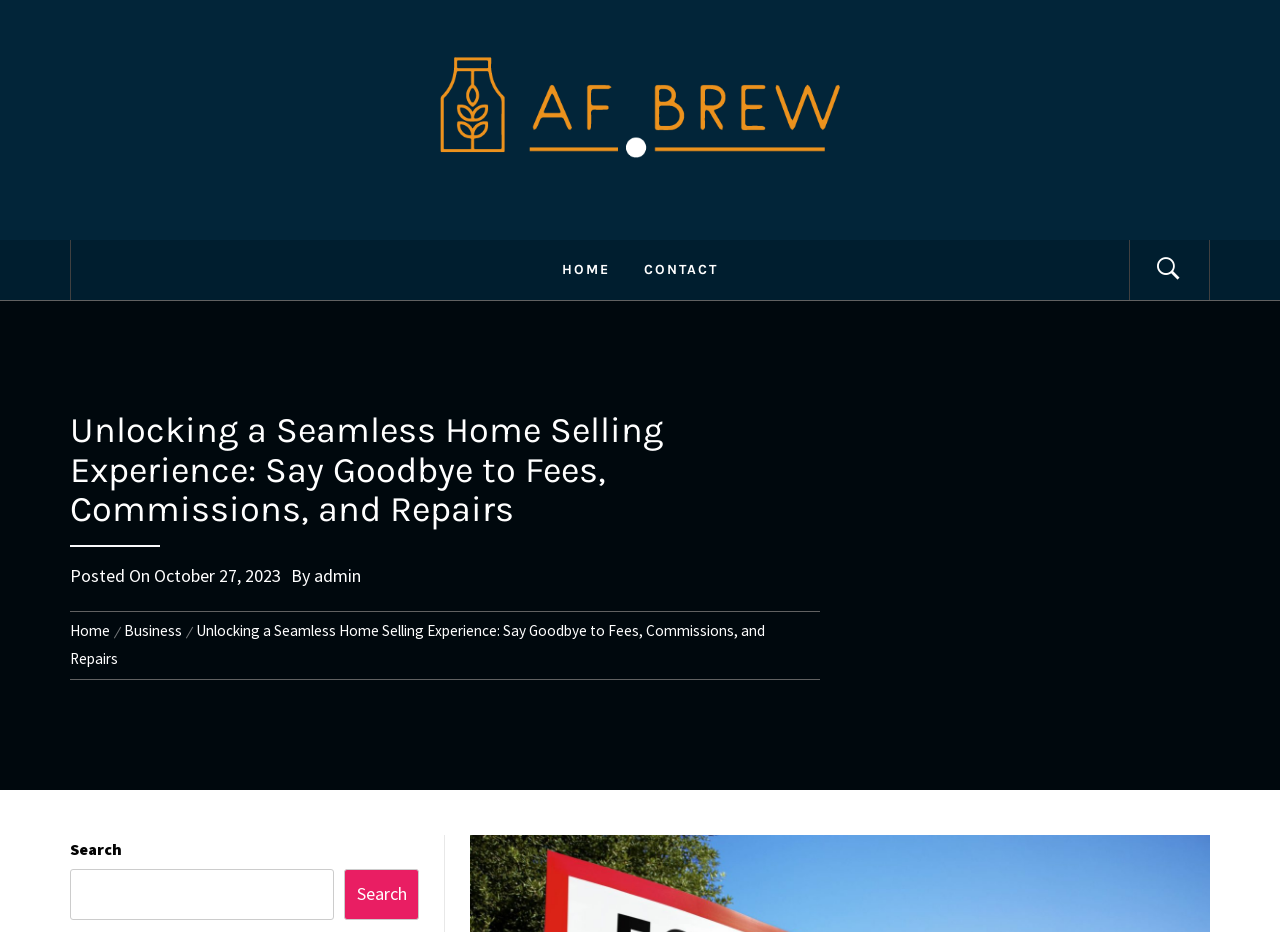Identify the bounding box for the UI element that is described as follows: "Home".

[0.427, 0.258, 0.488, 0.322]